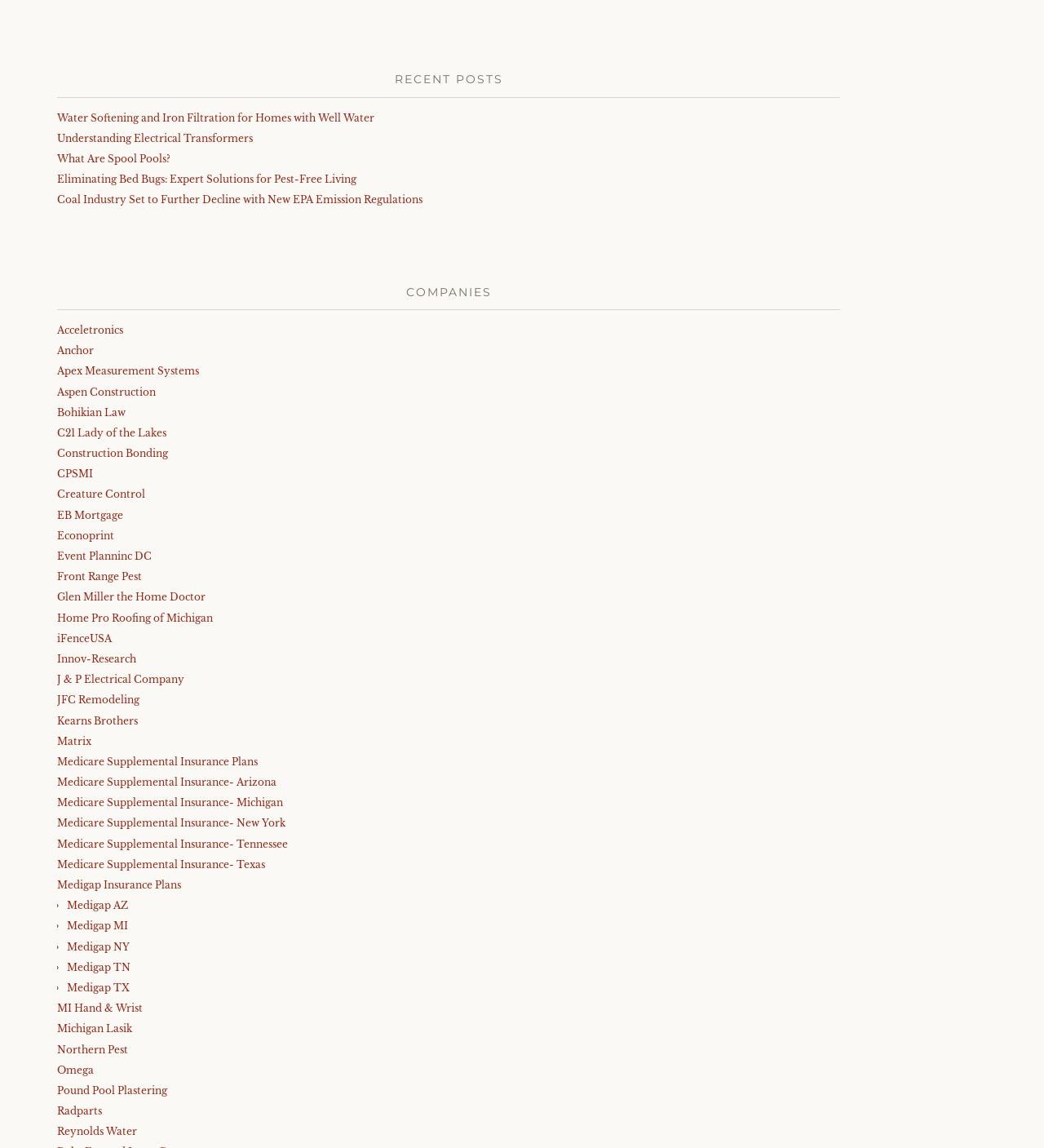Find the bounding box coordinates for the element that must be clicked to complete the instruction: "Check 'Medigap AZ'". The coordinates should be four float numbers between 0 and 1, indicated as [left, top, right, bottom].

[0.064, 0.783, 0.123, 0.794]